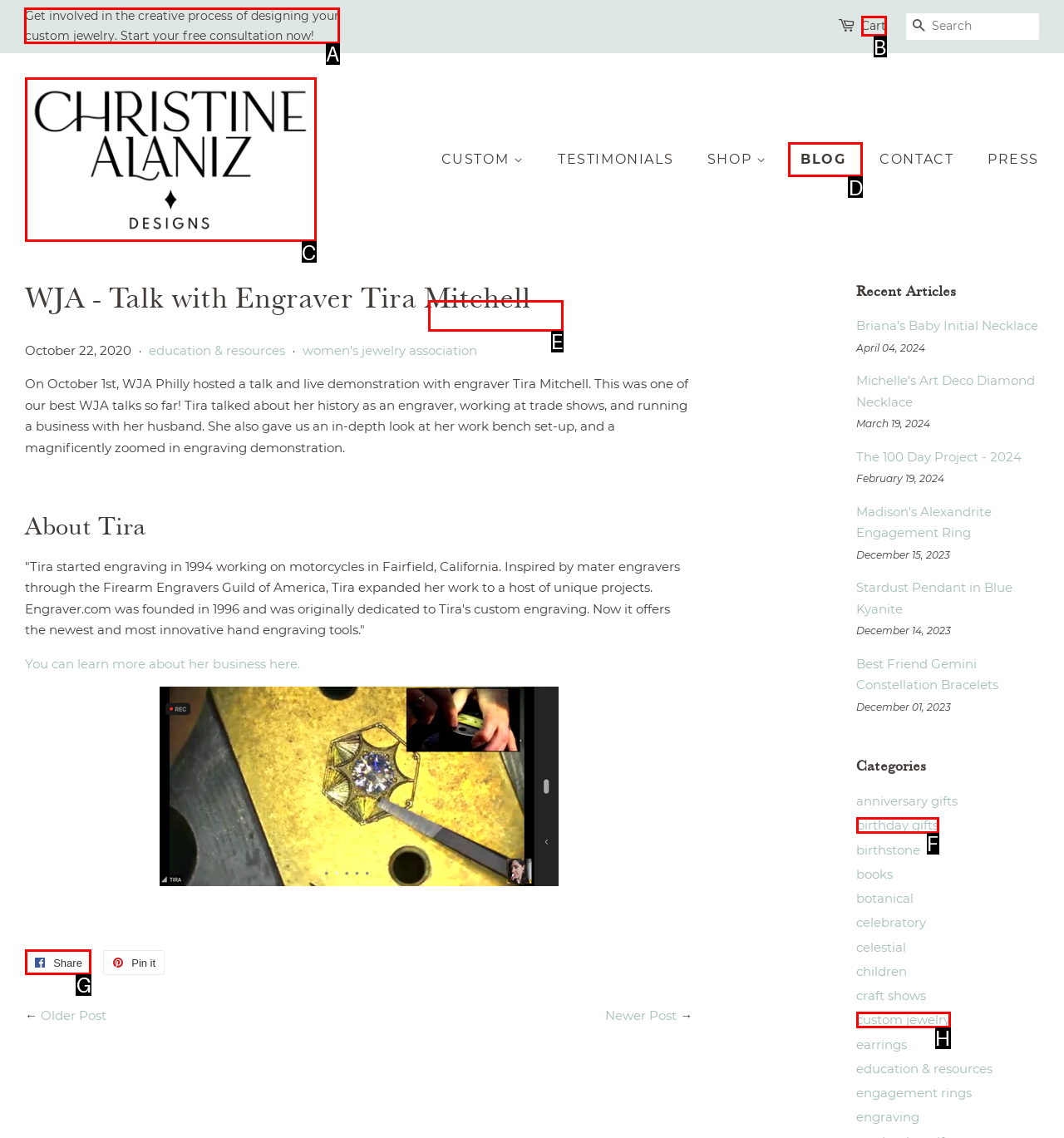Among the marked elements in the screenshot, which letter corresponds to the UI element needed for the task: Get involved in the custom jewelry design process?

A